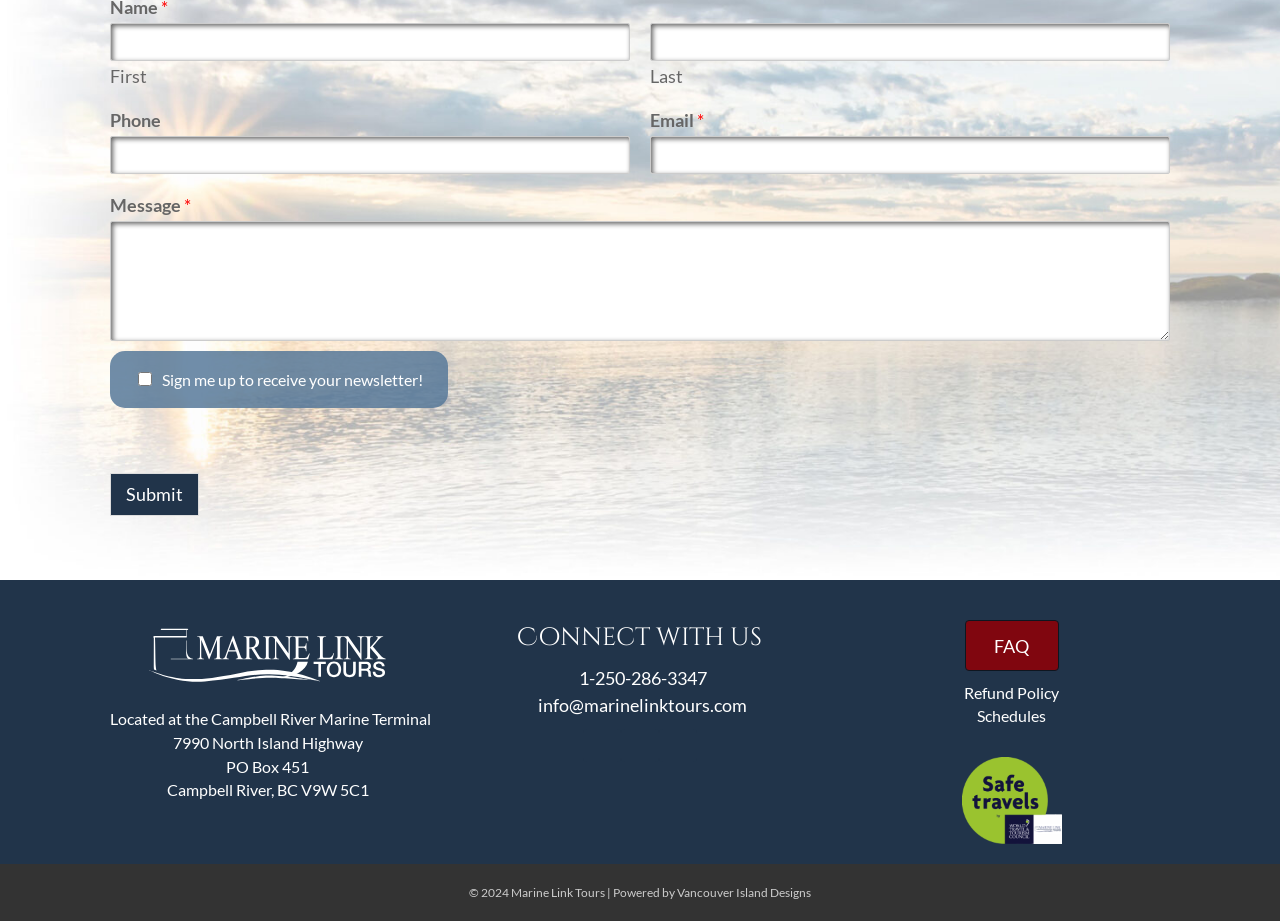Identify the bounding box coordinates of the specific part of the webpage to click to complete this instruction: "Click the FAQ link".

[0.754, 0.673, 0.827, 0.728]